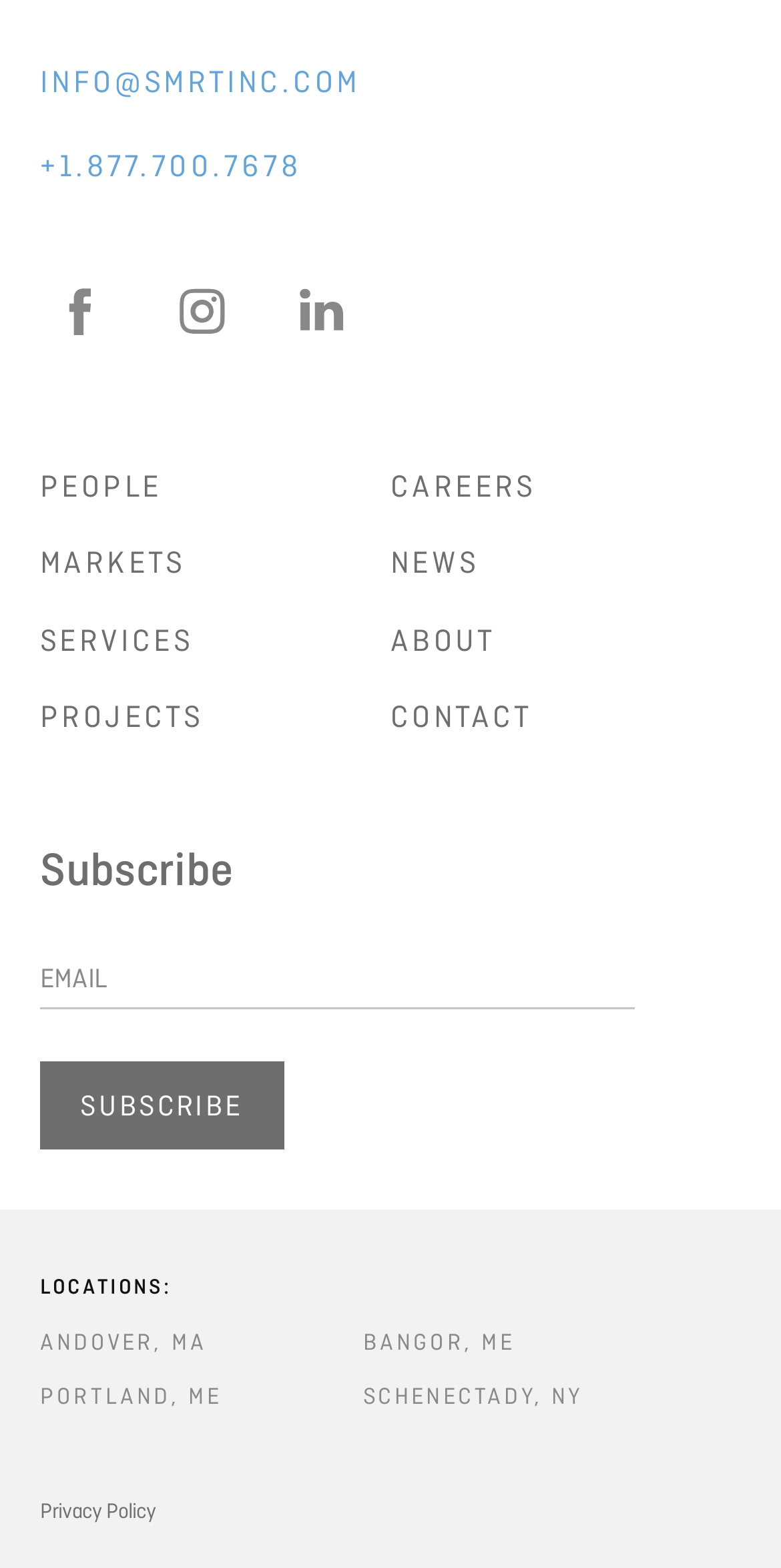What is the link at the bottom?
Please respond to the question with a detailed and informative answer.

The link 'Privacy Policy' is located at the bottom of the webpage and is likely a link to a page that outlines the company's privacy policies and practices.